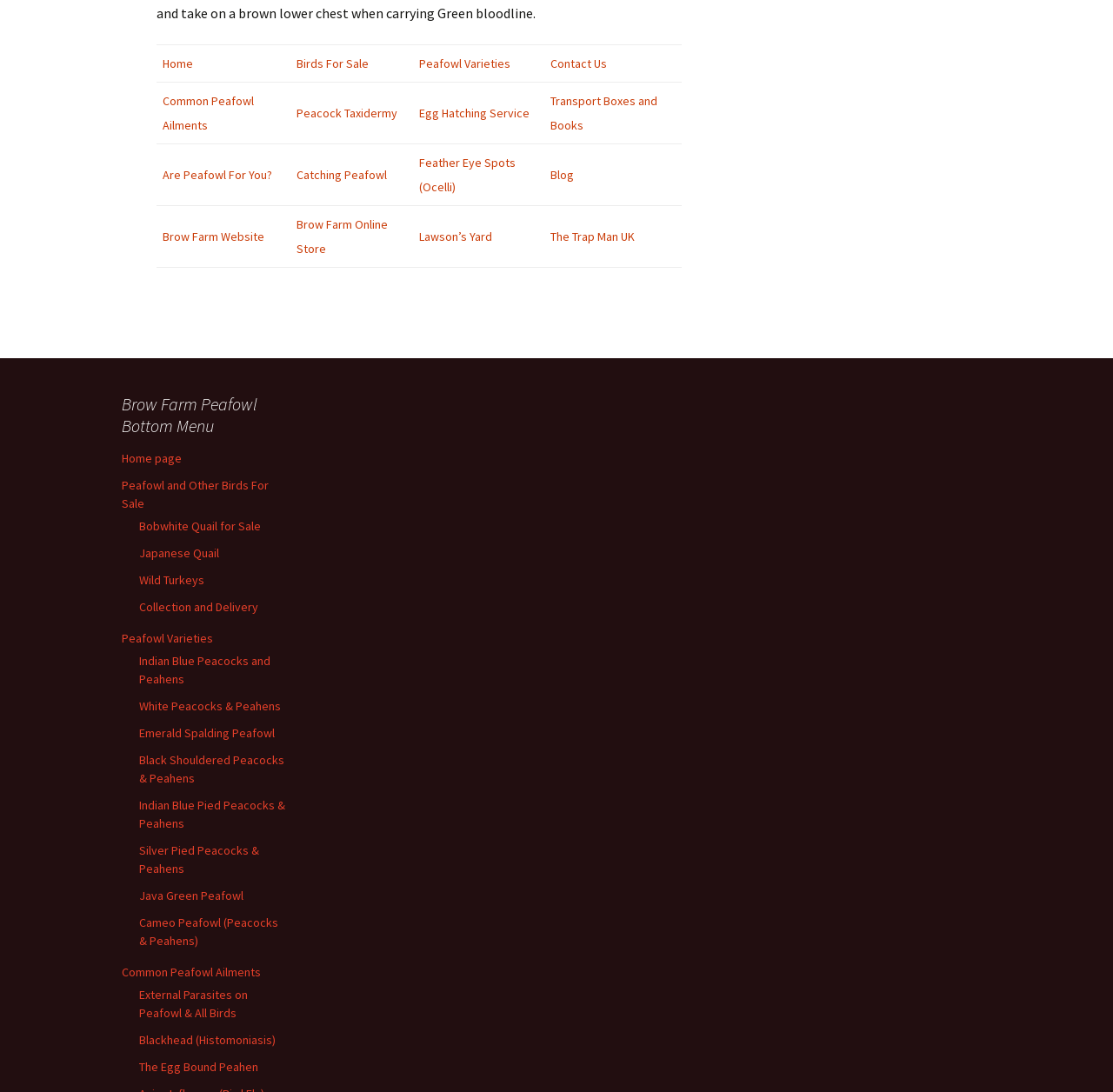Kindly determine the bounding box coordinates for the clickable area to achieve the given instruction: "Visit the Blog".

[0.494, 0.153, 0.516, 0.168]